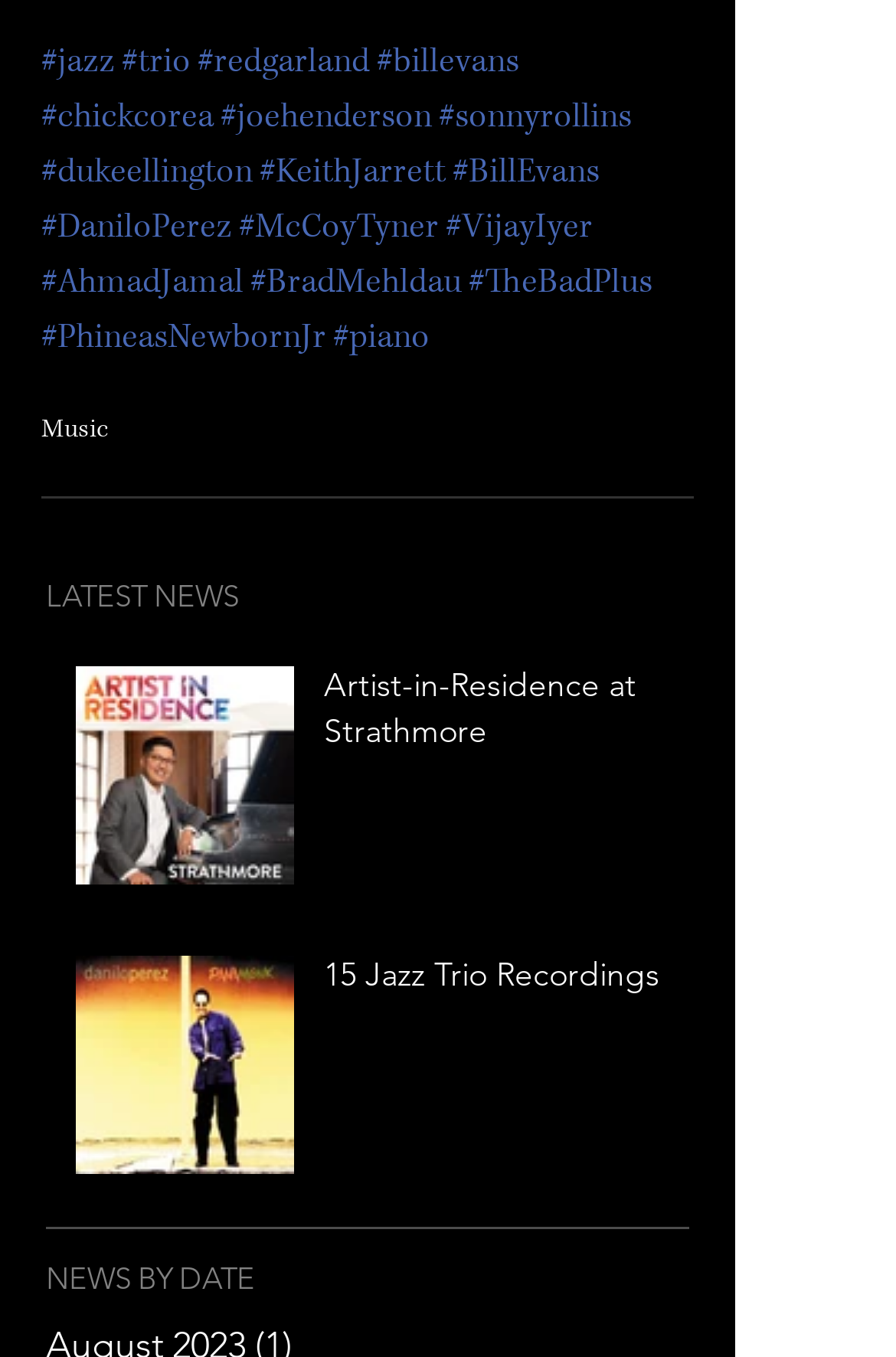What is the format of the news section?
Using the screenshot, give a one-word or short phrase answer.

List by date